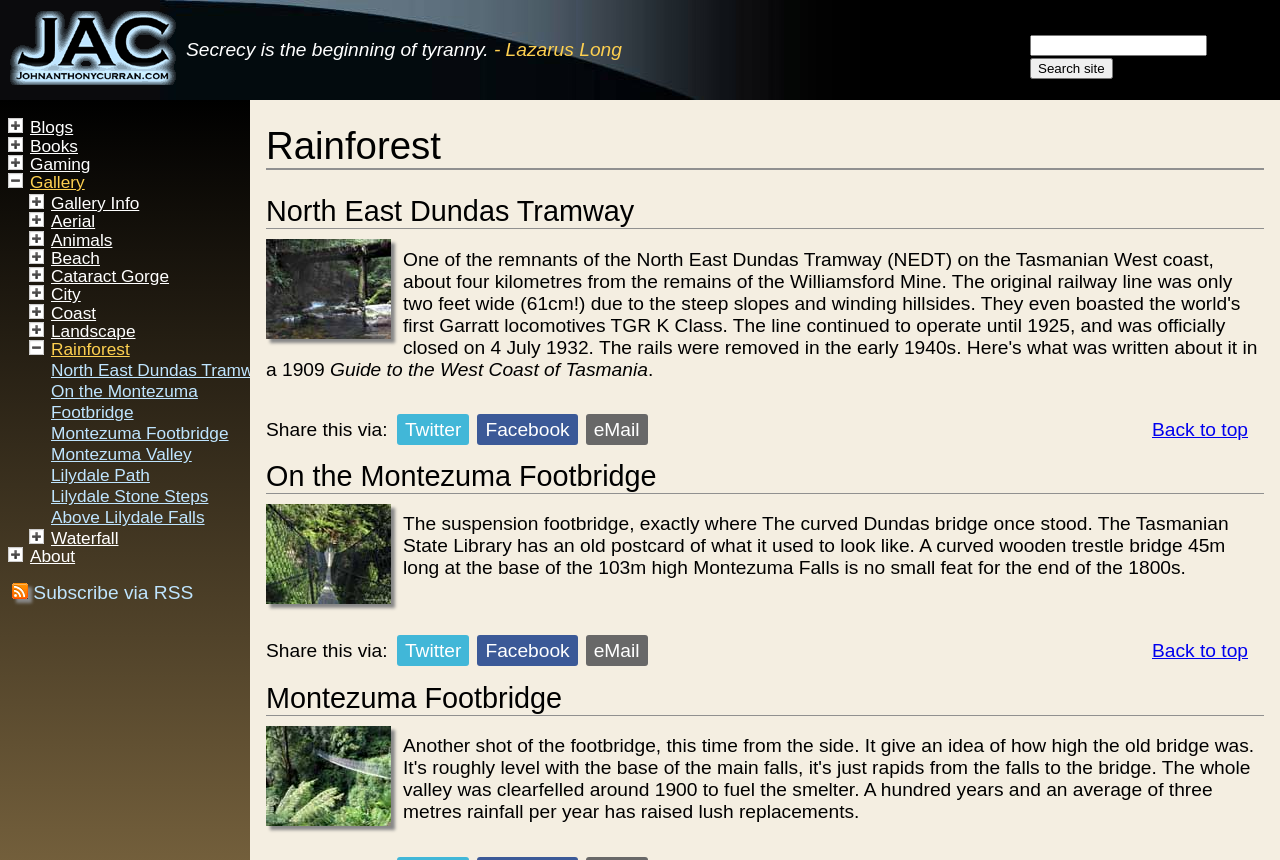What is the quote on the top?
Give a one-word or short-phrase answer derived from the screenshot.

Secrecy is the beginning of tyranny.